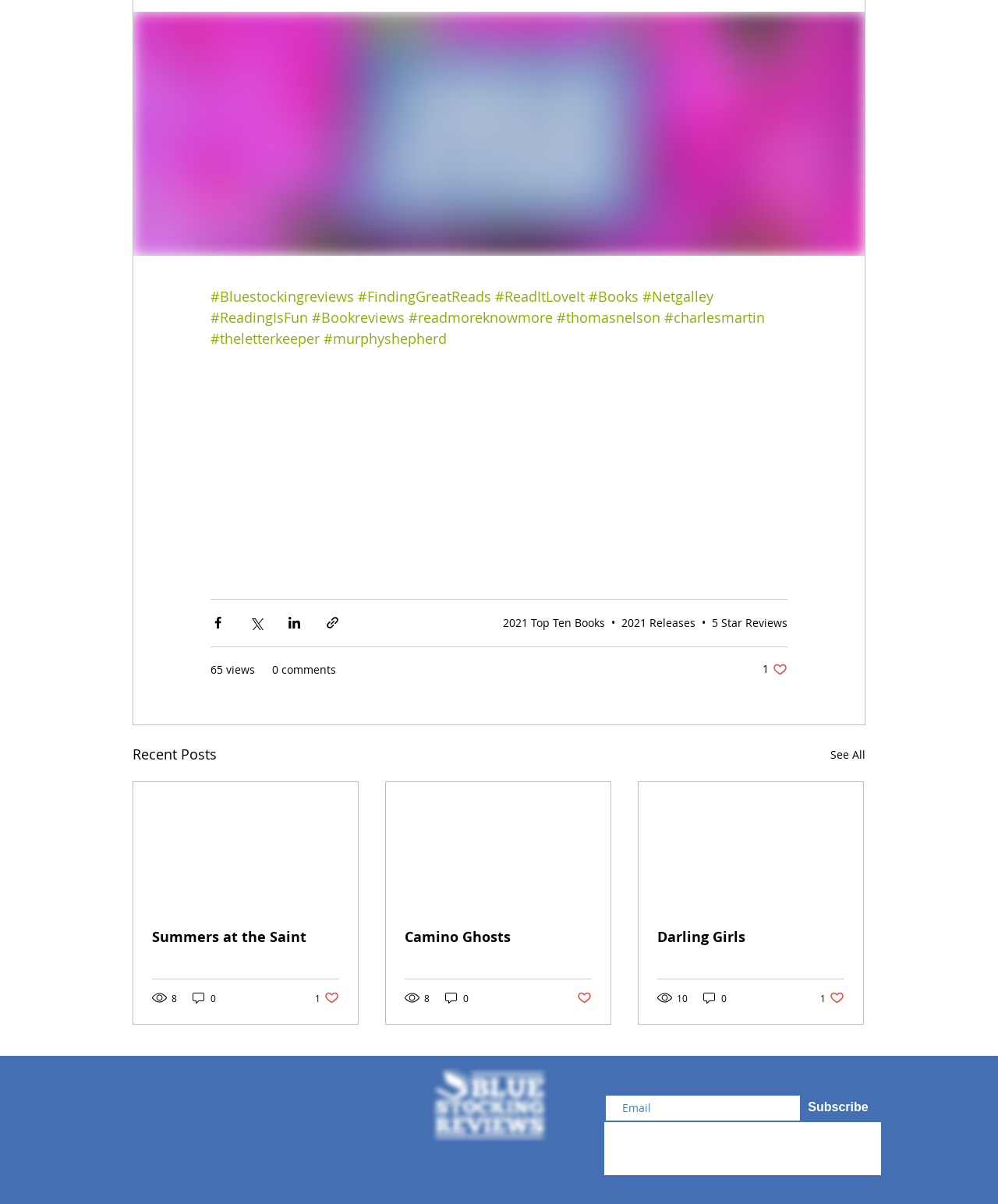Can you provide the bounding box coordinates for the element that should be clicked to implement the instruction: "Click on the 'Summers at the Saint' link"?

[0.152, 0.77, 0.34, 0.786]